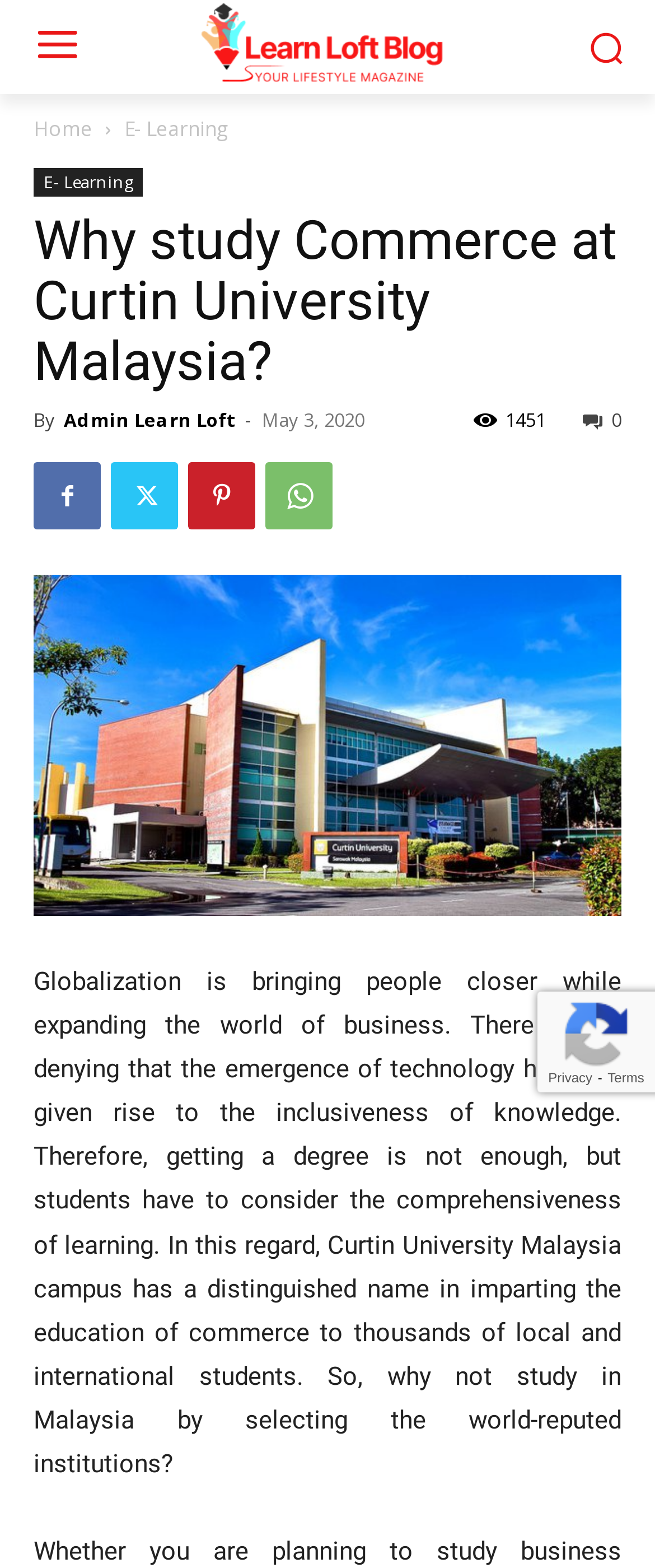Based on the element description Admin Learn Loft, identify the bounding box coordinates for the UI element. The coordinates should be in the format (top-left x, top-left y, bottom-right x, bottom-right y) and within the 0 to 1 range.

[0.097, 0.259, 0.359, 0.275]